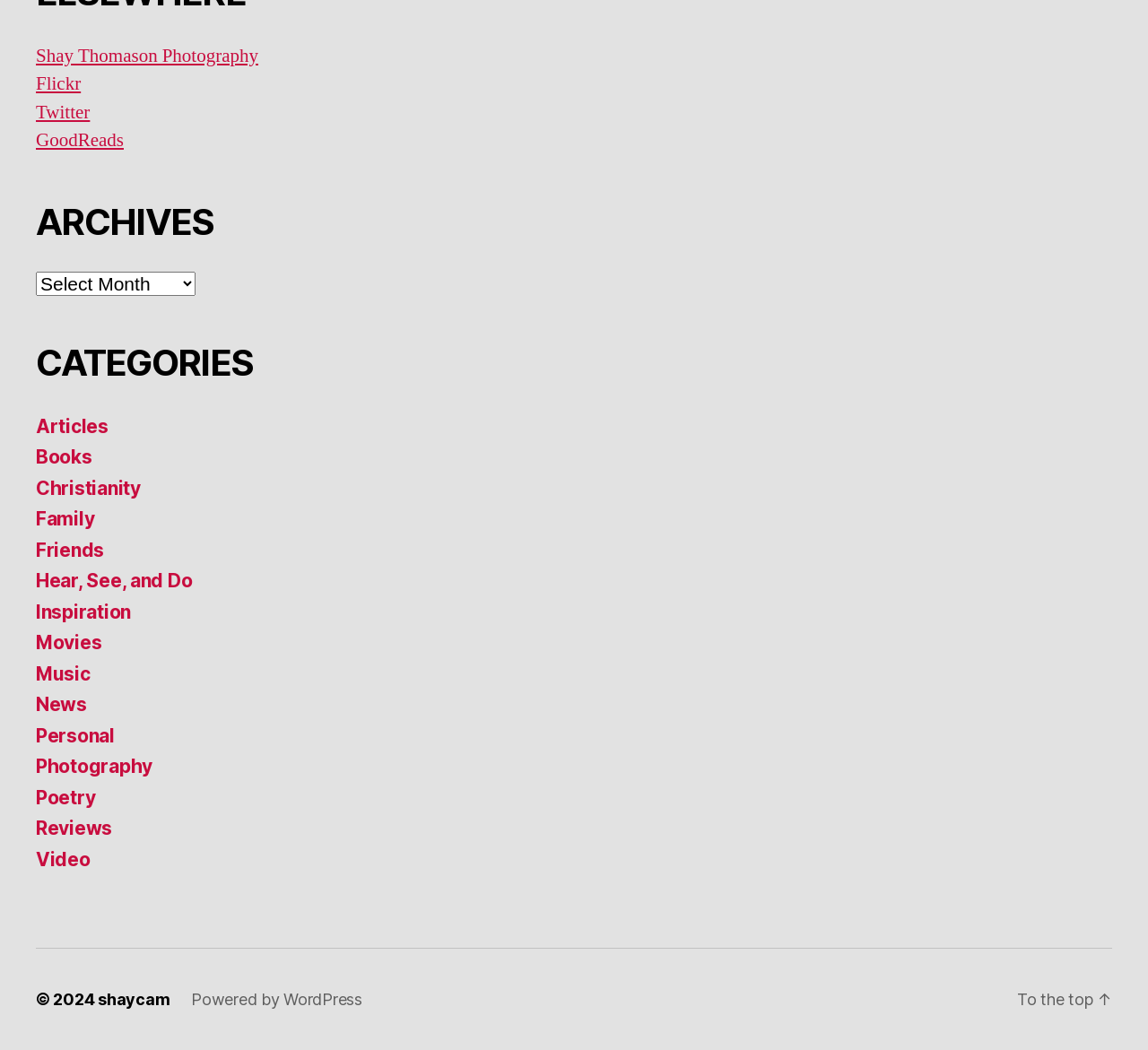Locate the bounding box coordinates of the item that should be clicked to fulfill the instruction: "view articles".

[0.031, 0.395, 0.094, 0.416]